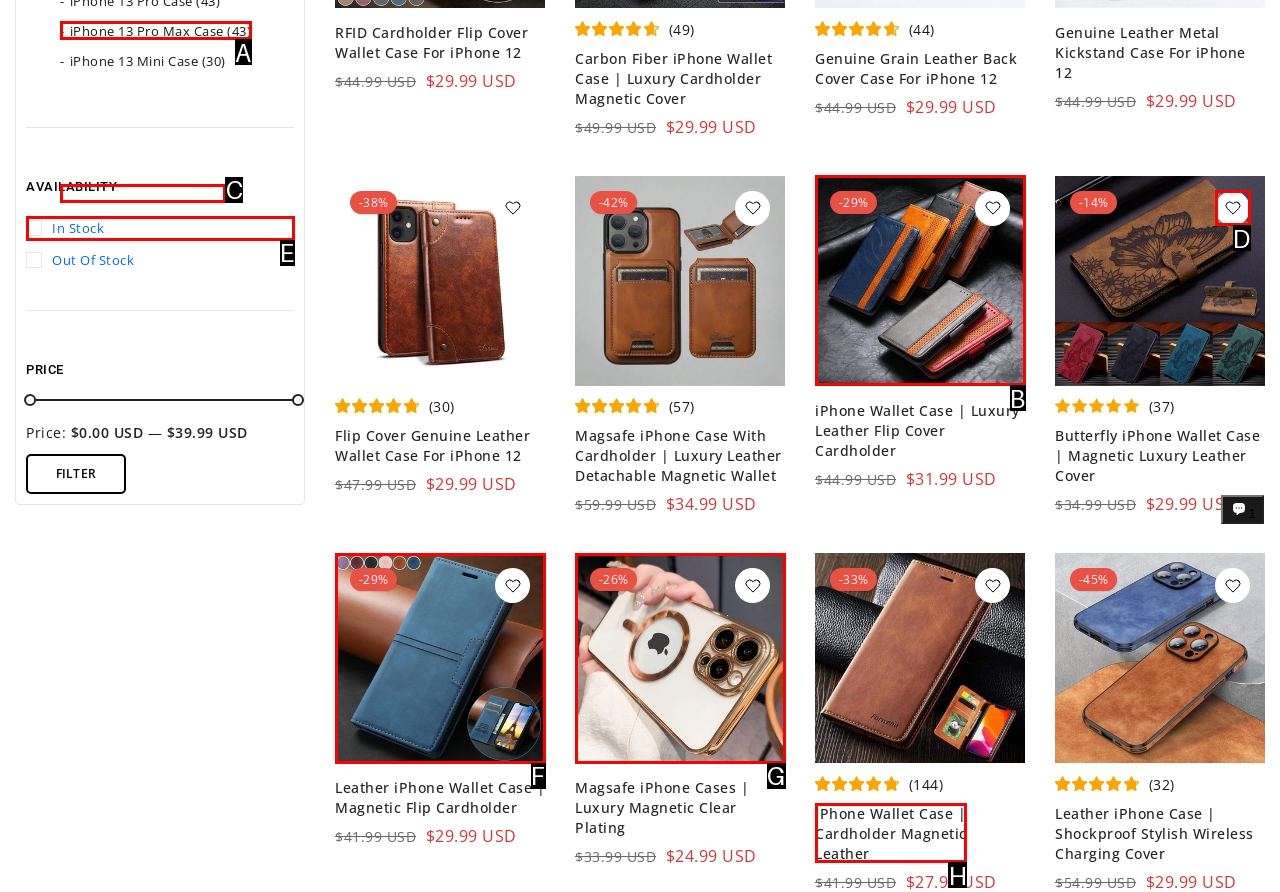From the description: parent_node: -26%, identify the option that best matches and reply with the letter of that option directly.

G